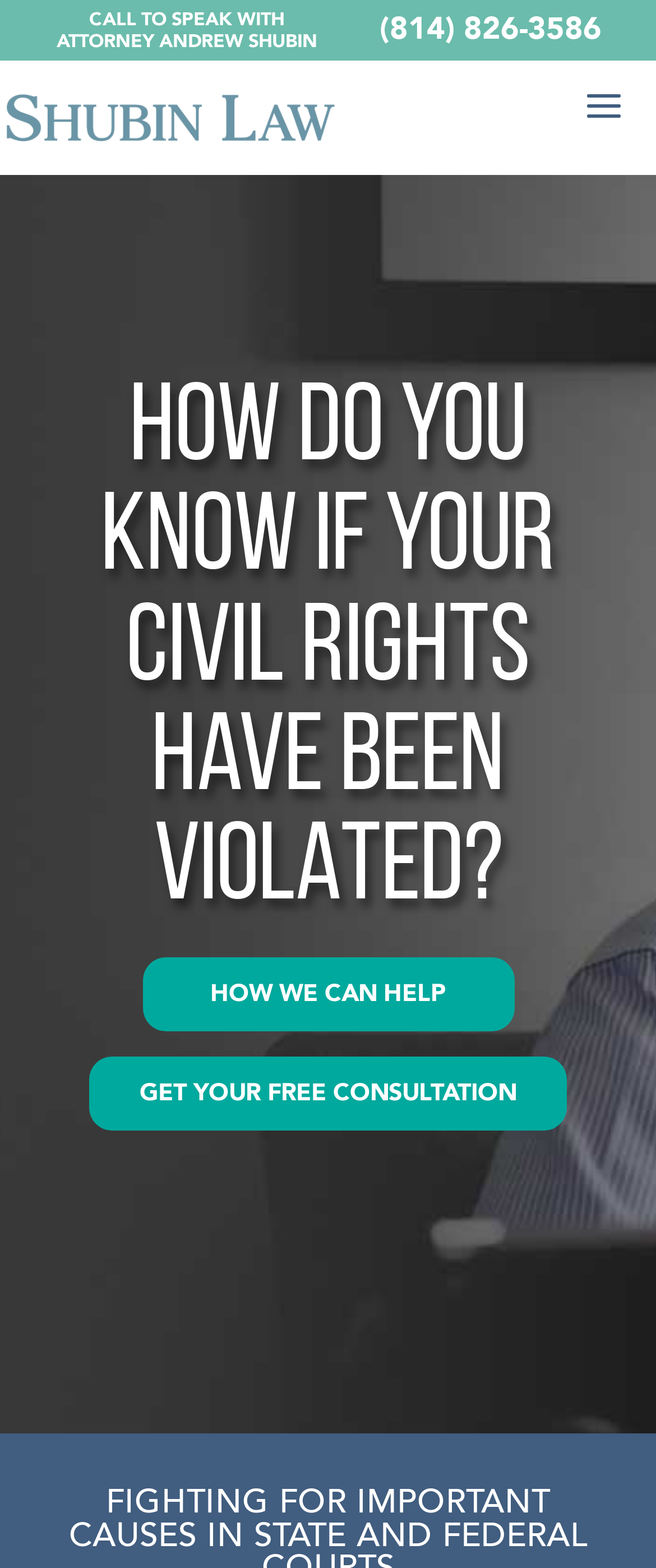Please study the image and answer the question comprehensively:
What type of lawyer is mentioned on this webpage?

I inferred this by looking at the root element 'How Do You Know If Your Civil Rights Have Been Violated?' and the static text 'ATTORNEY ANDREW SHUBIN', which suggests that Attorney Andrew Shubin is a civil rights lawyer.